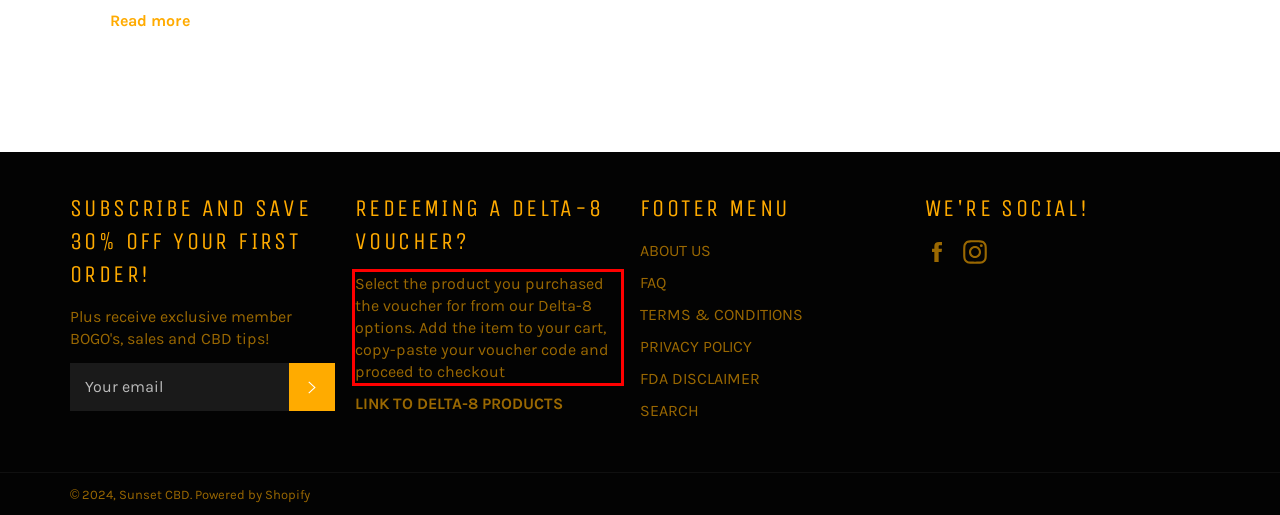Look at the webpage screenshot and recognize the text inside the red bounding box.

Select the product you purchased the voucher for from our Delta-8 options. Add the item to your cart, copy-paste your voucher code and proceed to checkout